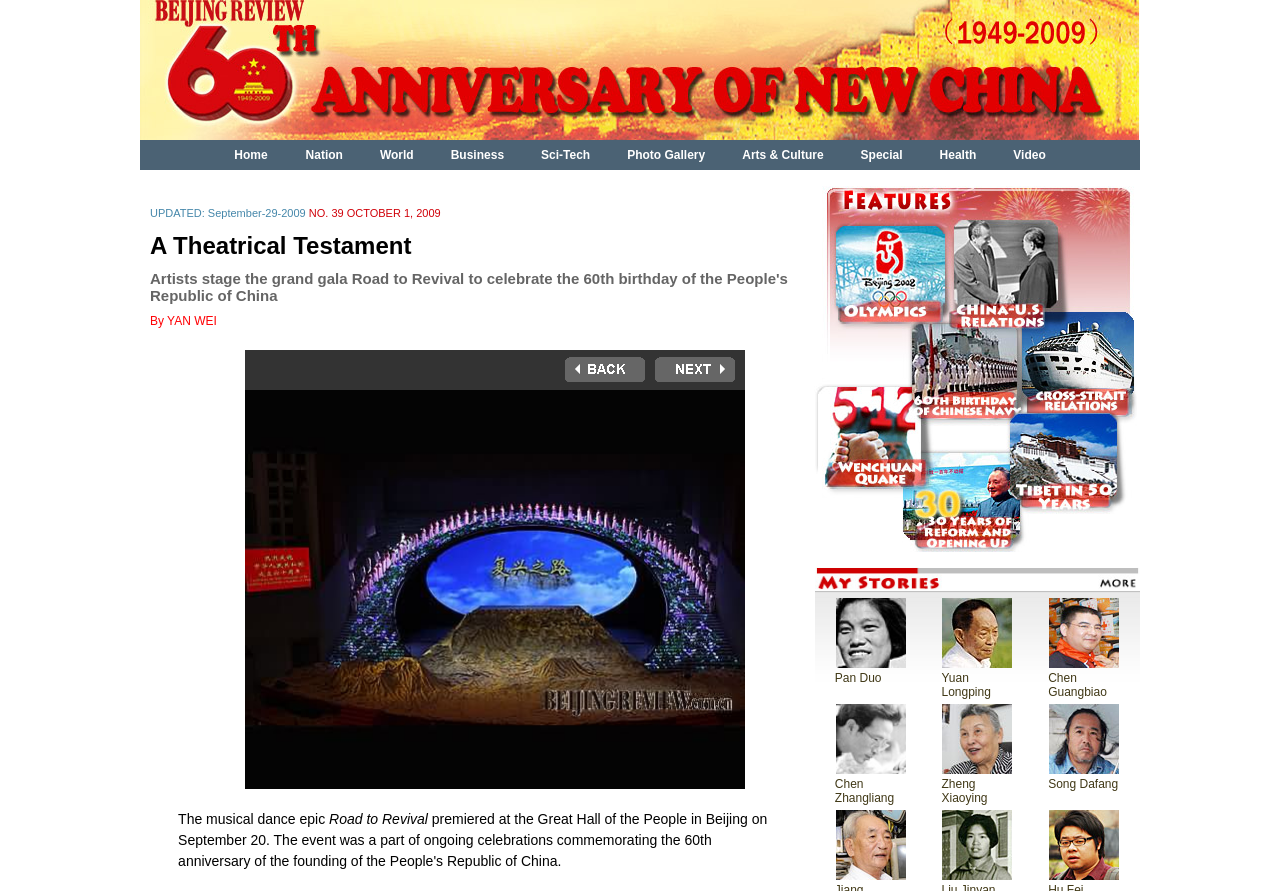Give a concise answer using only one word or phrase for this question:
Who is the author of the article?

YAN WEI